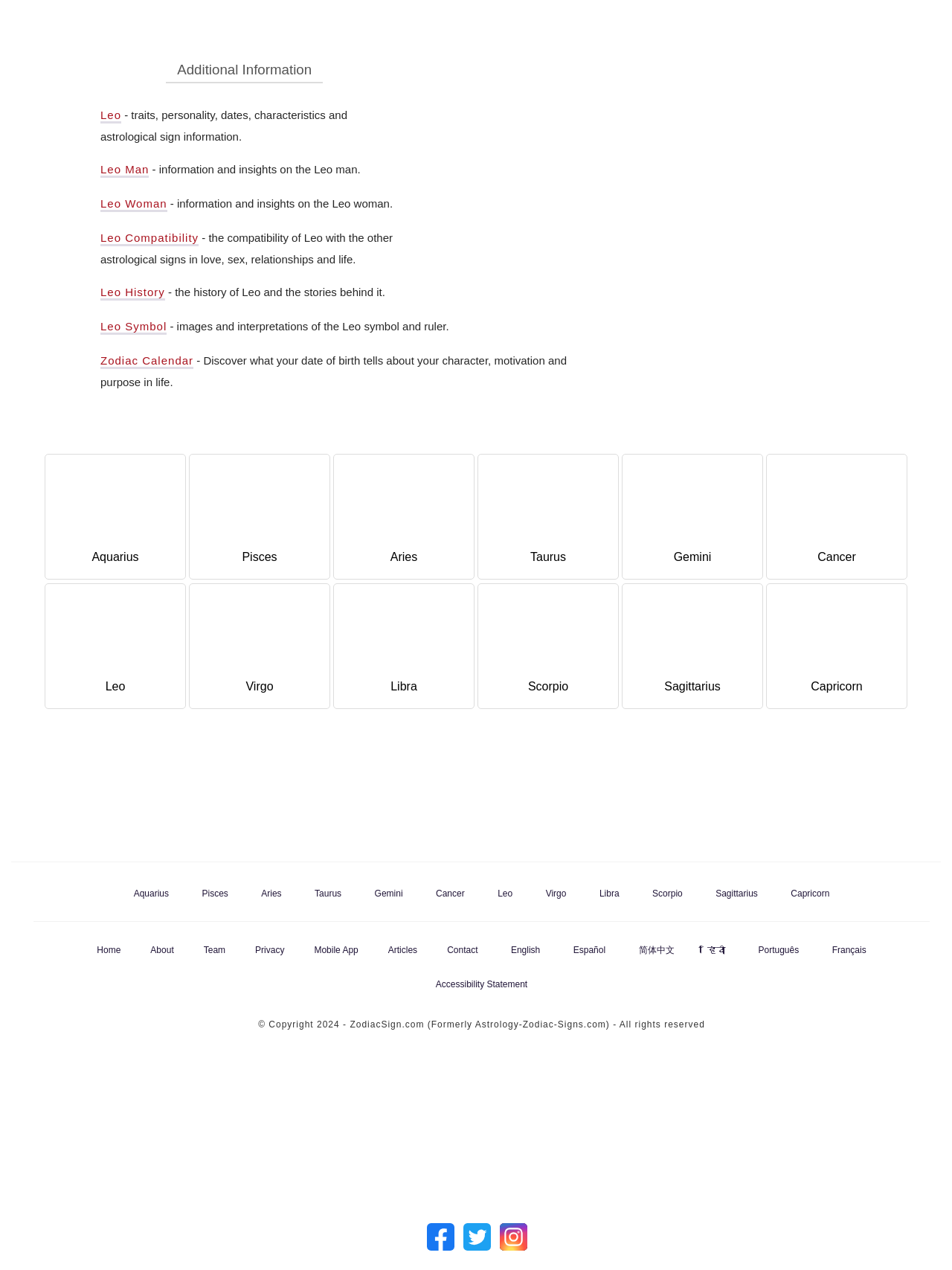Provide your answer in a single word or phrase: 
What is the copyright year of this webpage?

2024